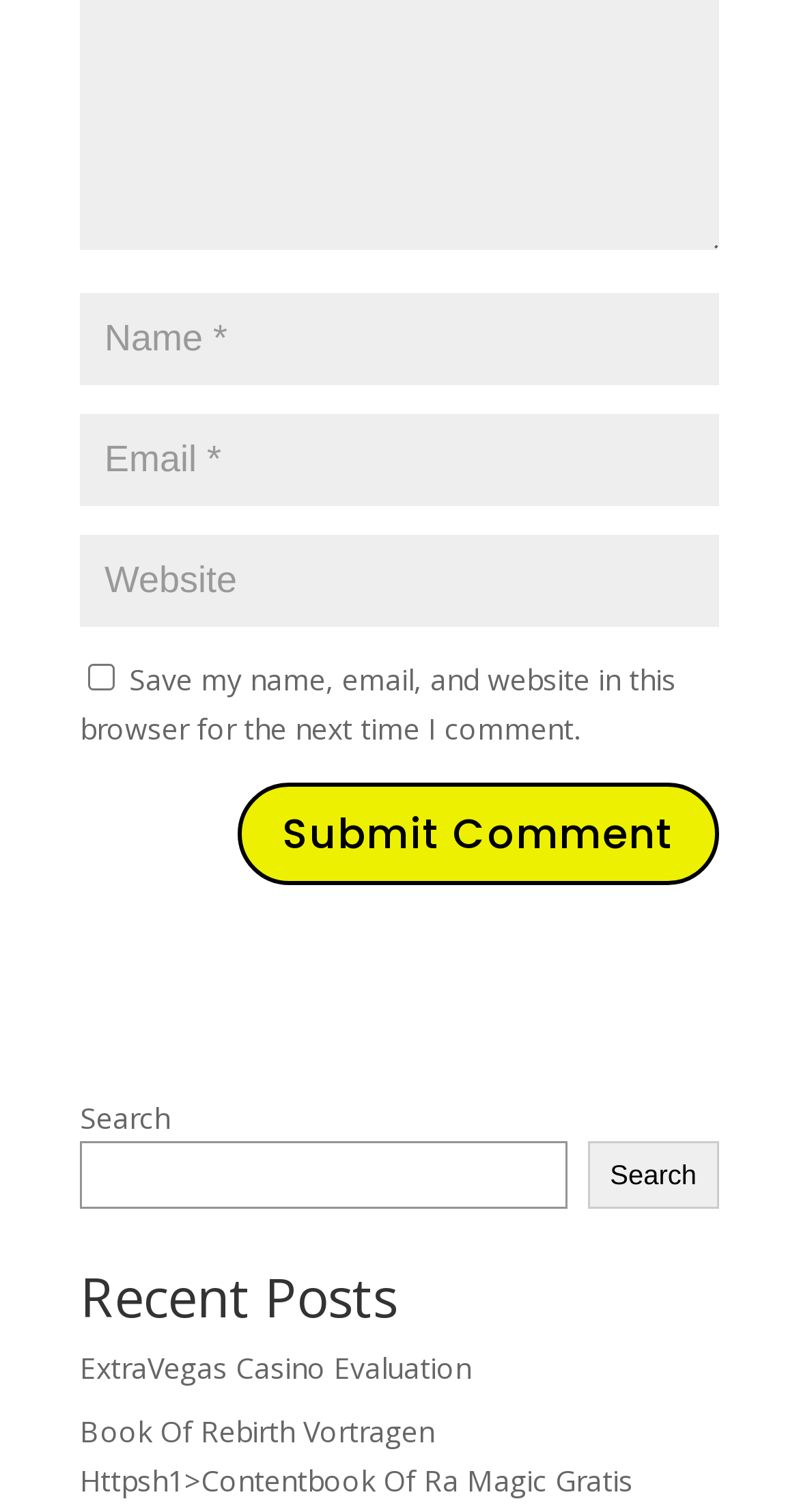Analyze the image and answer the question with as much detail as possible: 
What is the 'Submit Comment' button for?

The 'Submit Comment' button is located below the textboxes and checkbox, indicating that it is used to submit a comment or feedback to the website.